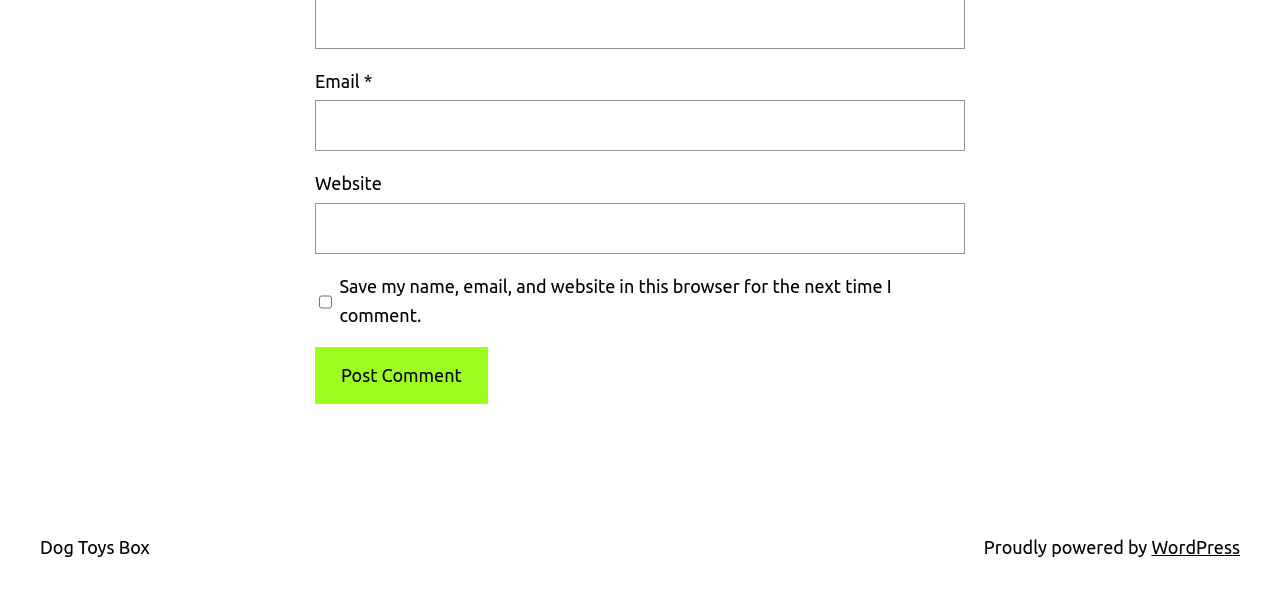Bounding box coordinates must be specified in the format (top-left x, top-left y, bottom-right x, bottom-right y). All values should be floating point numbers between 0 and 1. What are the bounding box coordinates of the UI element described as: parent_node: Website name="url"

[0.246, 0.335, 0.754, 0.419]